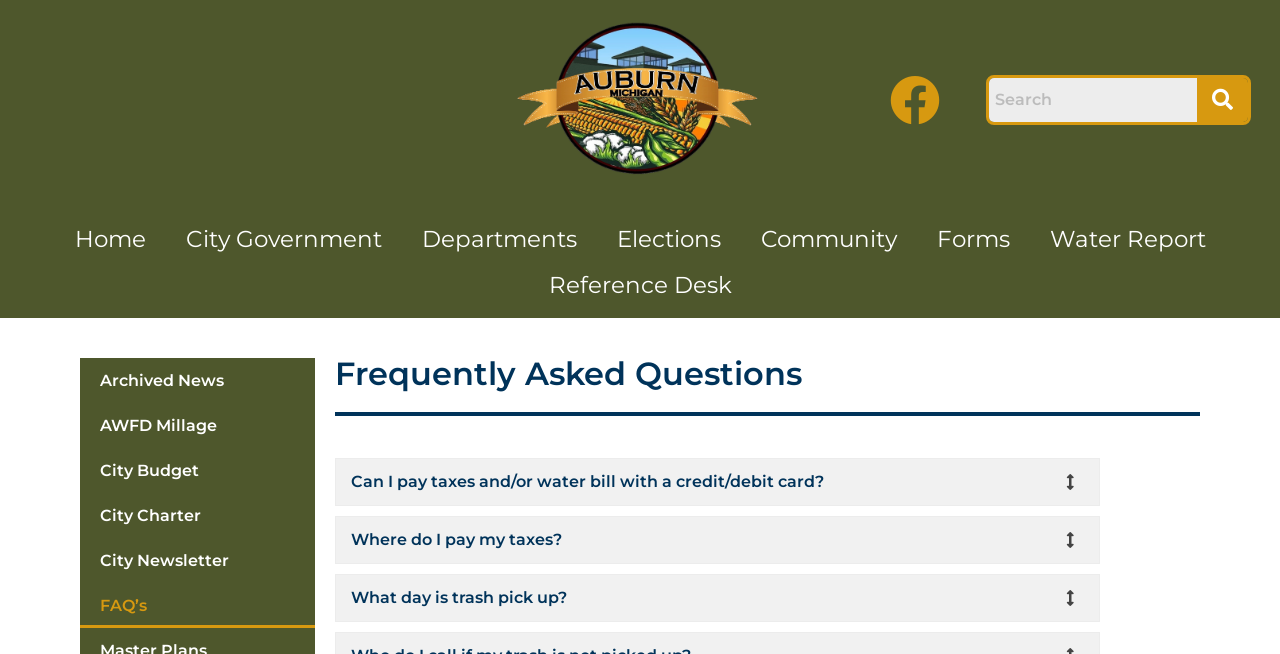Please provide the bounding box coordinates in the format (top-left x, top-left y, bottom-right x, bottom-right y). Remember, all values are floating point numbers between 0 and 1. What is the bounding box coordinate of the region described as: City Charter

[0.062, 0.754, 0.246, 0.823]